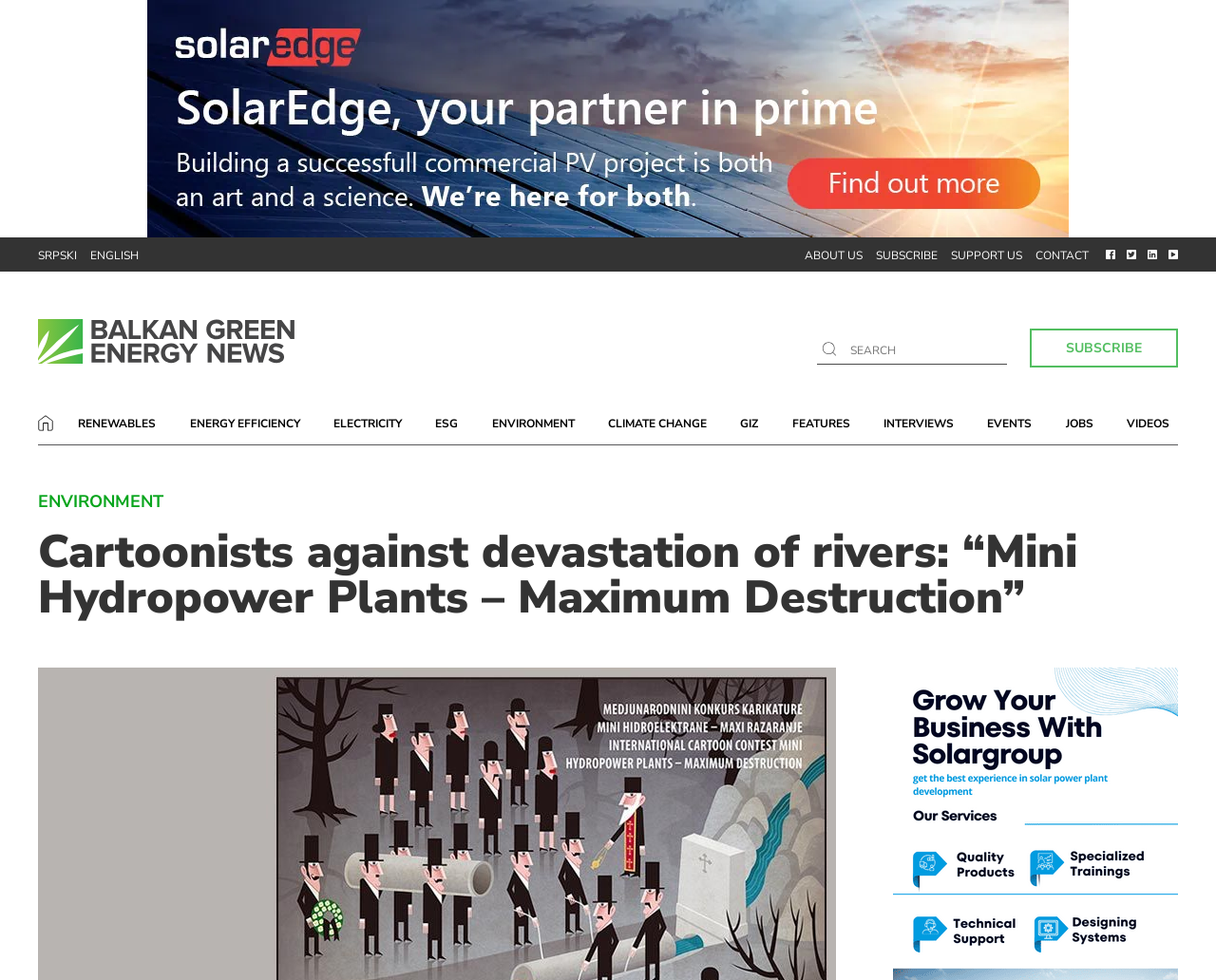Find and indicate the bounding box coordinates of the region you should select to follow the given instruction: "Click the 'Search' button".

None